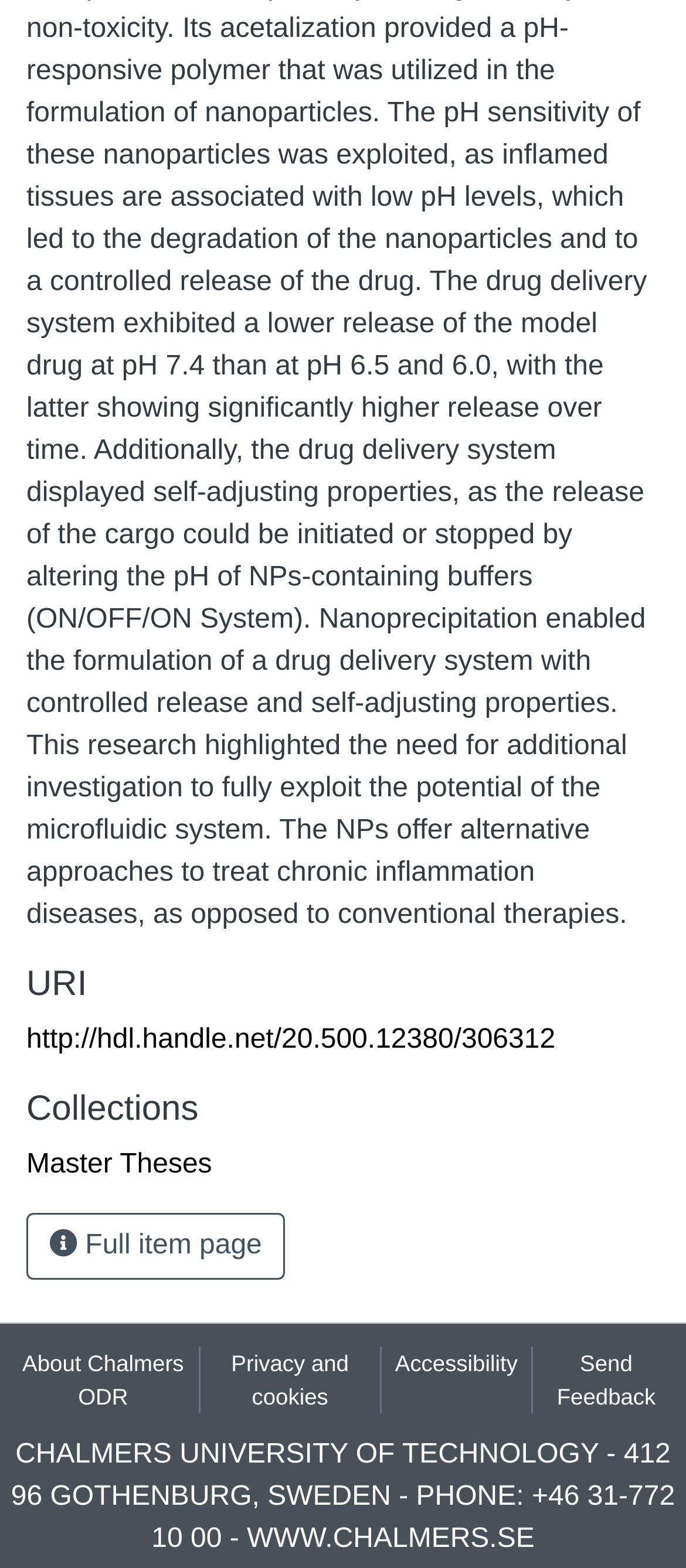What is the URL of the linked Master Theses? From the image, respond with a single word or brief phrase.

Not provided